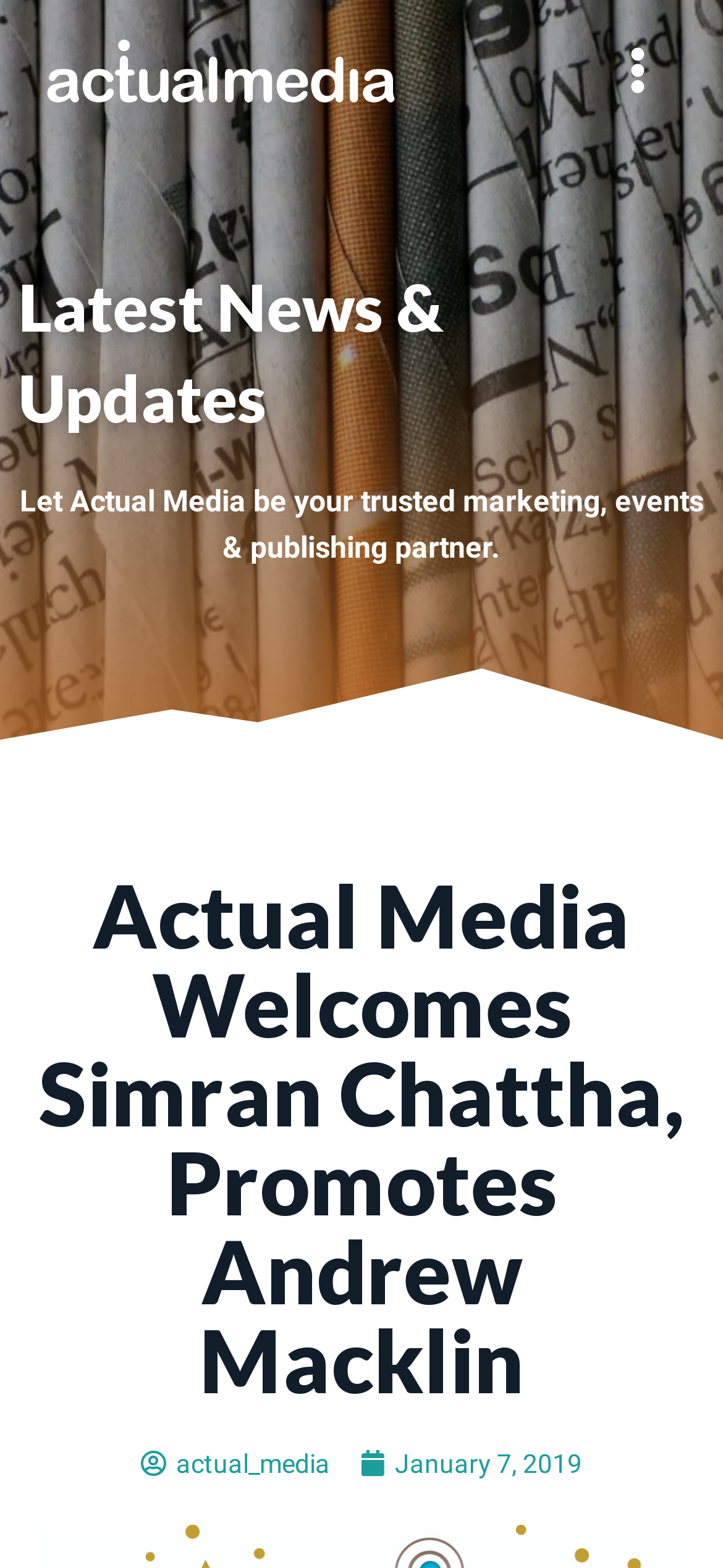How many links are there in the main menu?
Please answer the question as detailed as possible.

The main menu has a button 'Main Menu' which expands to show two links, 'actual_media' and 'January 7, 2019', therefore there are two links in the main menu.